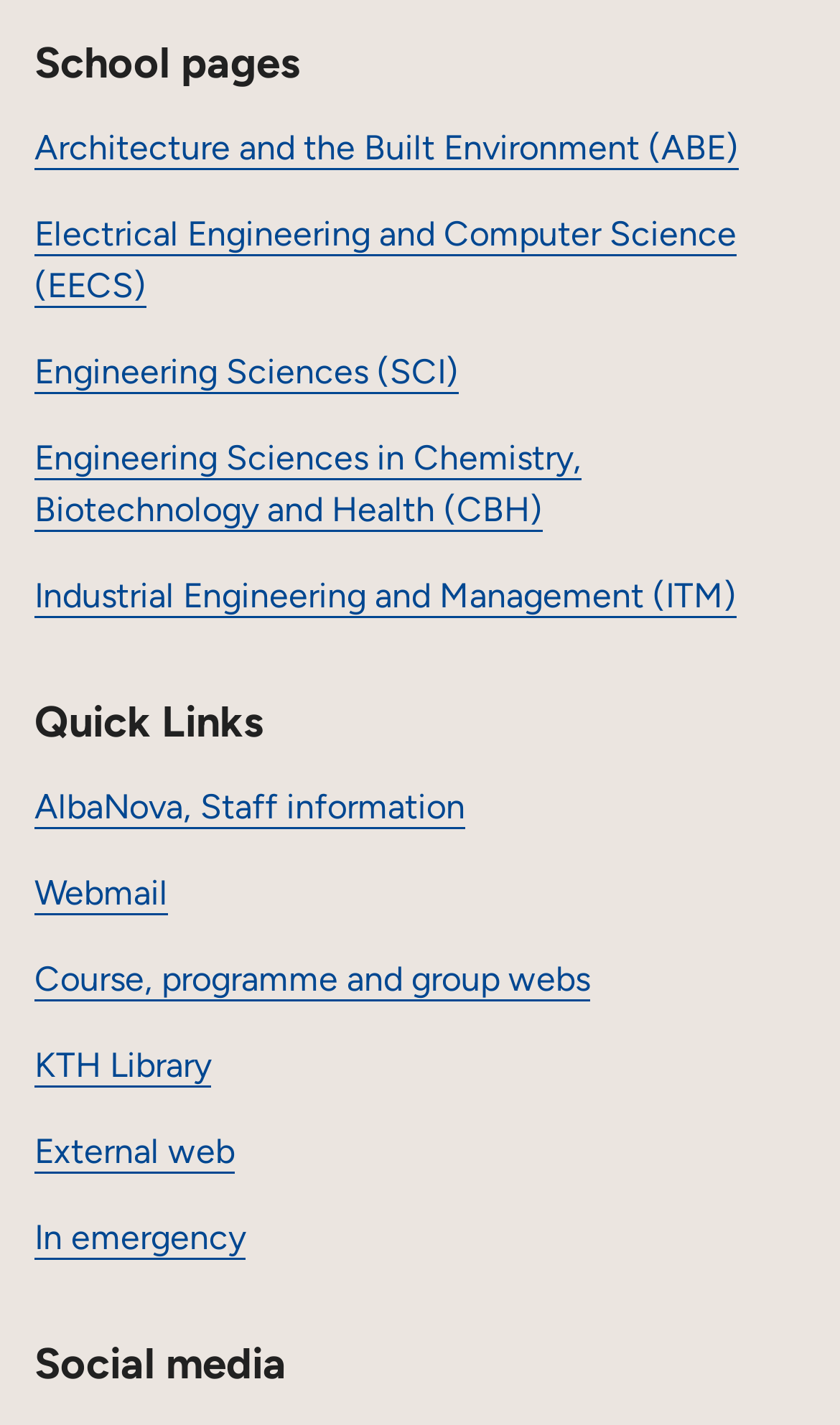Give a one-word or short phrase answer to this question: 
What is the purpose of the 'In emergency' link?

Unknown